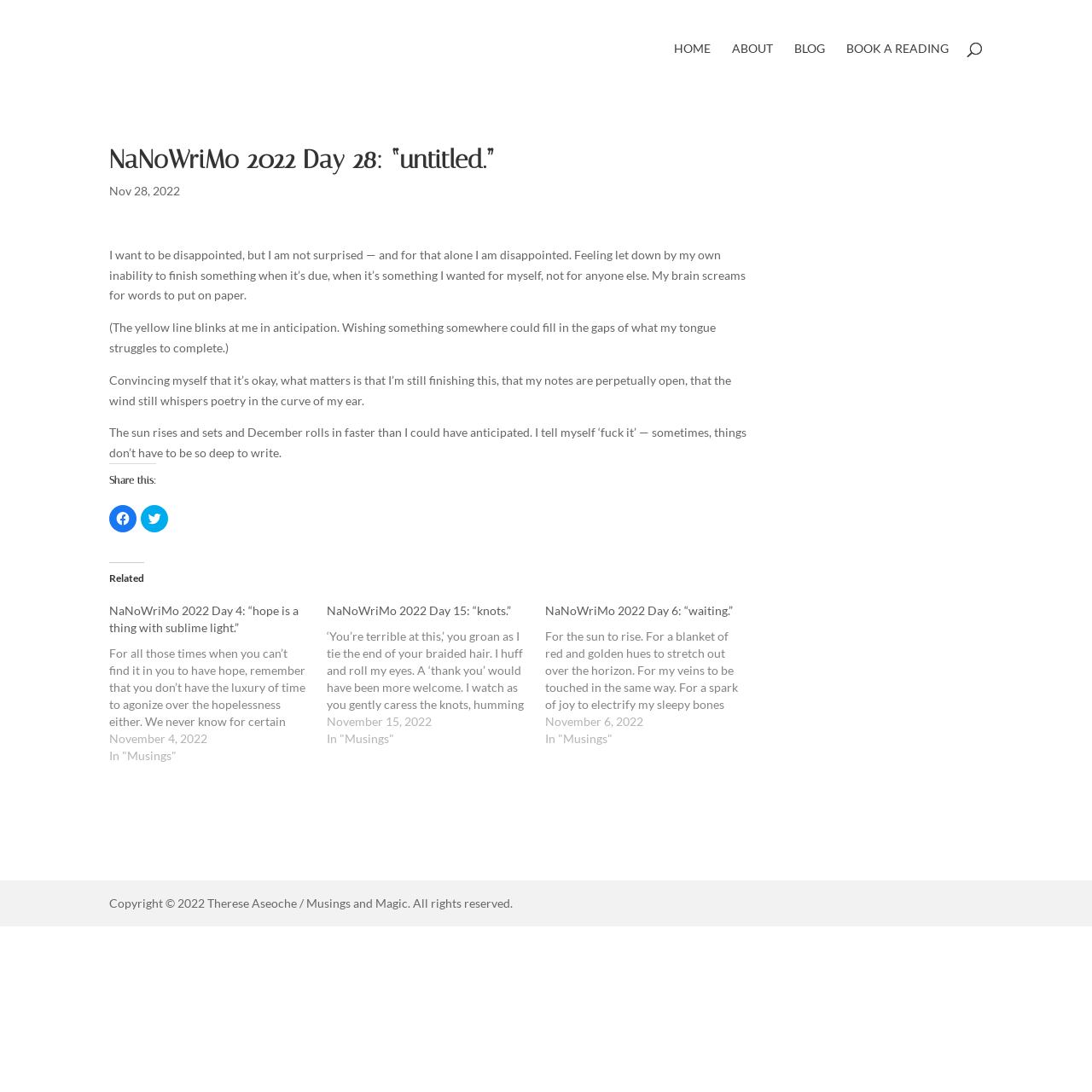Provide the bounding box coordinates of the section that needs to be clicked to accomplish the following instruction: "Share this on Facebook."

[0.1, 0.463, 0.125, 0.488]